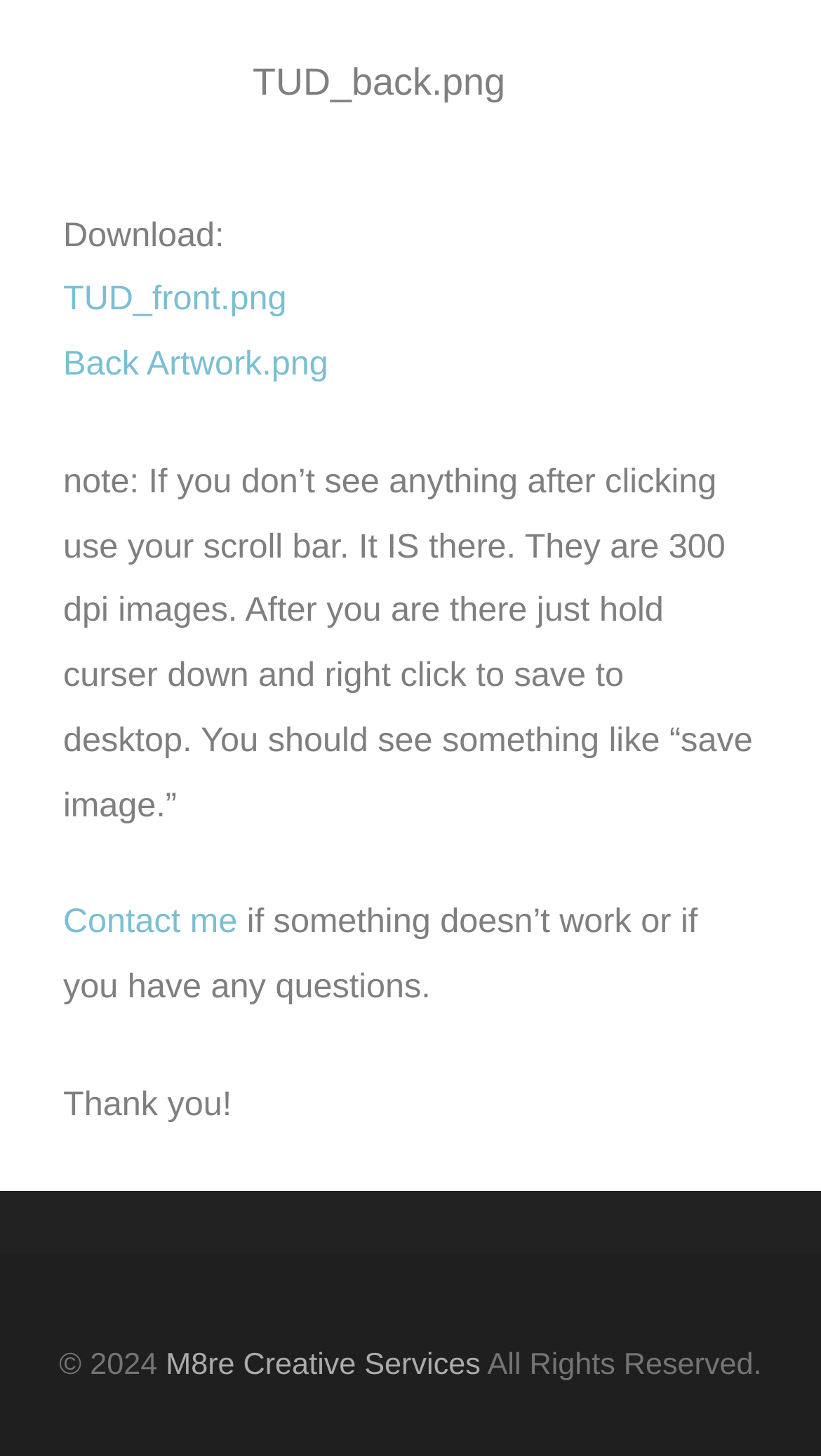Please find the bounding box for the UI component described as follows: "Contact me".

[0.077, 0.621, 0.289, 0.647]